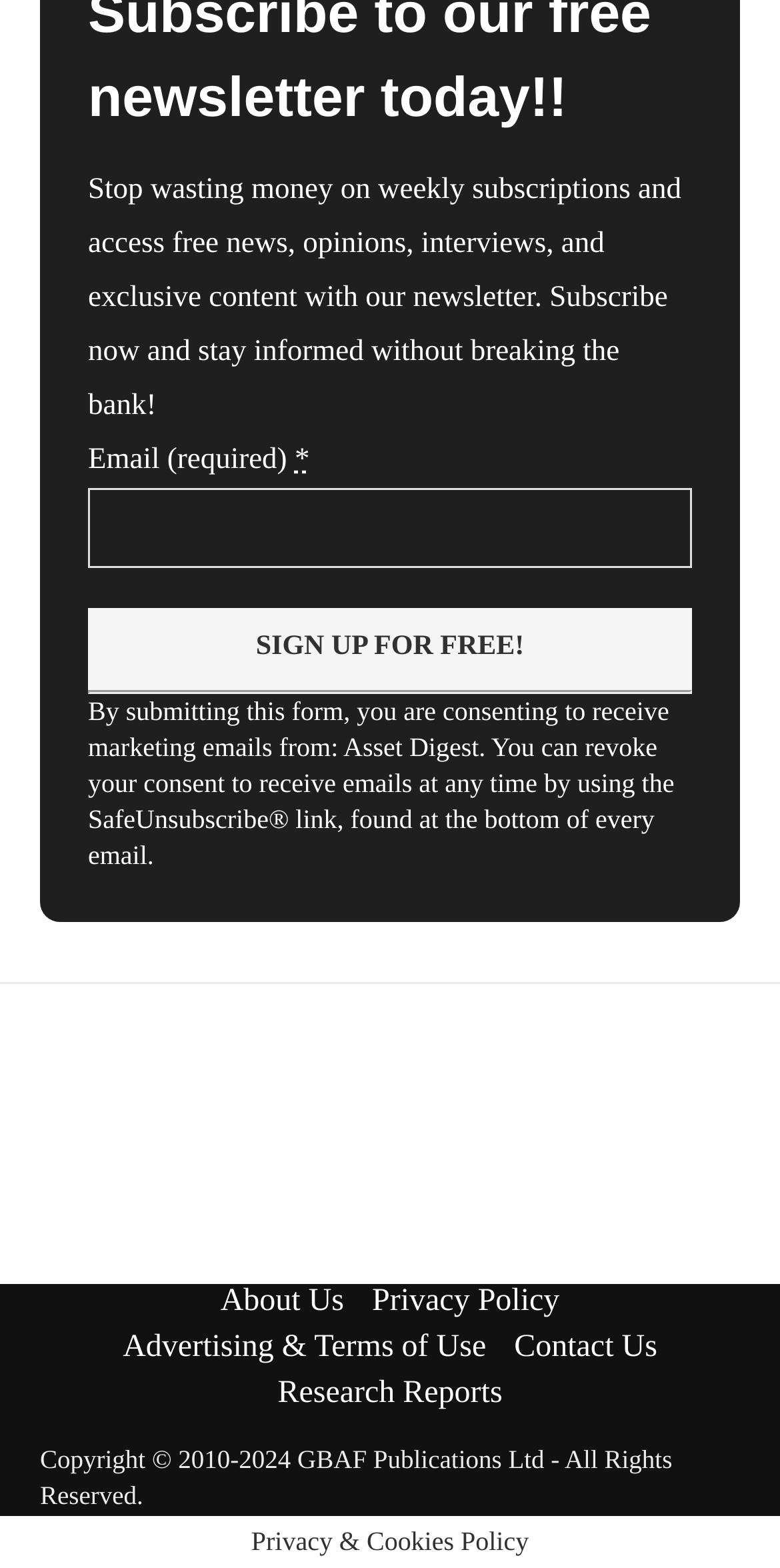Predict the bounding box of the UI element based on this description: "Privacy Policy".

[0.477, 0.819, 0.717, 0.841]